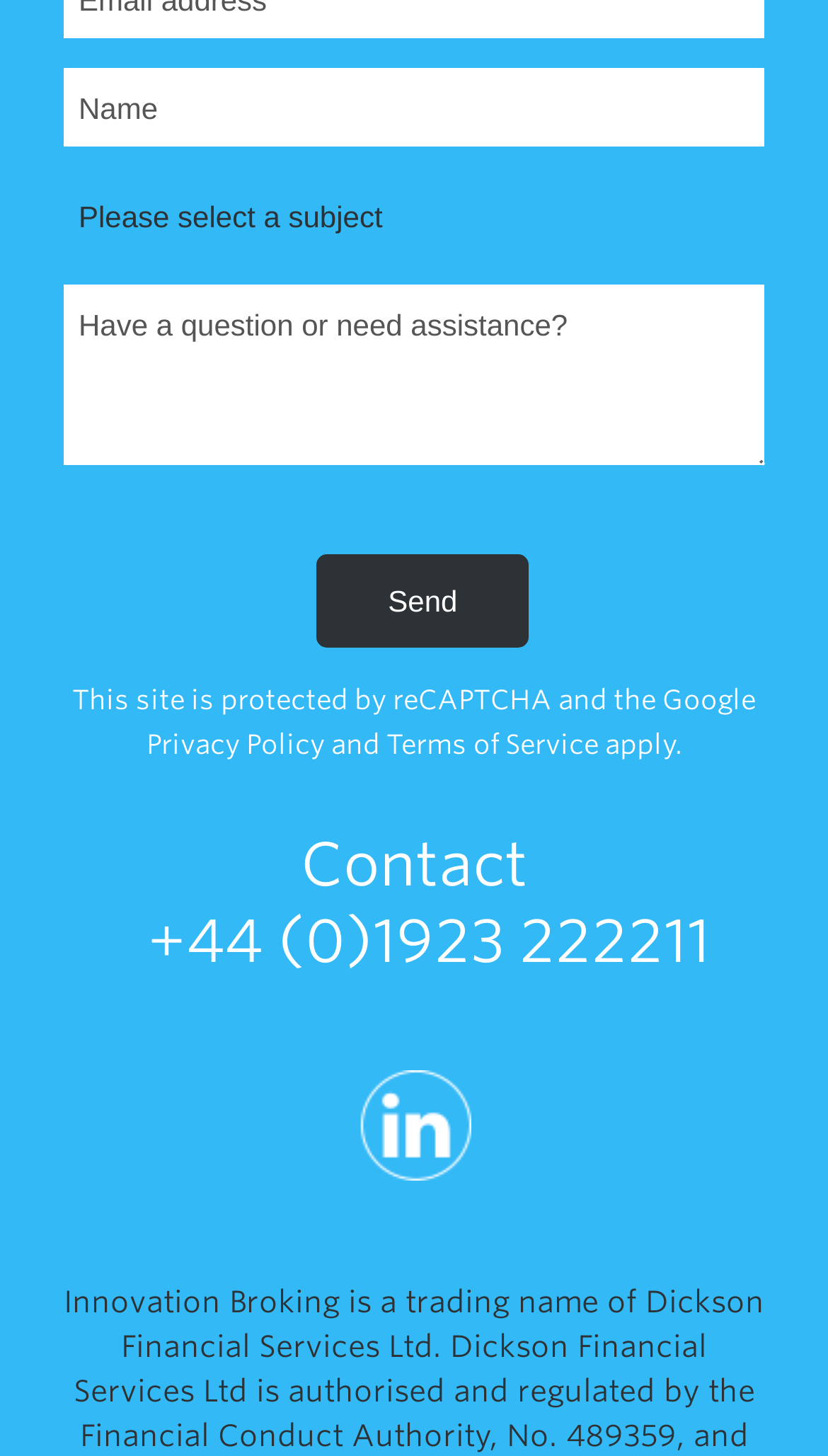Provide a one-word or brief phrase answer to the question:
What is the function of the button?

Send